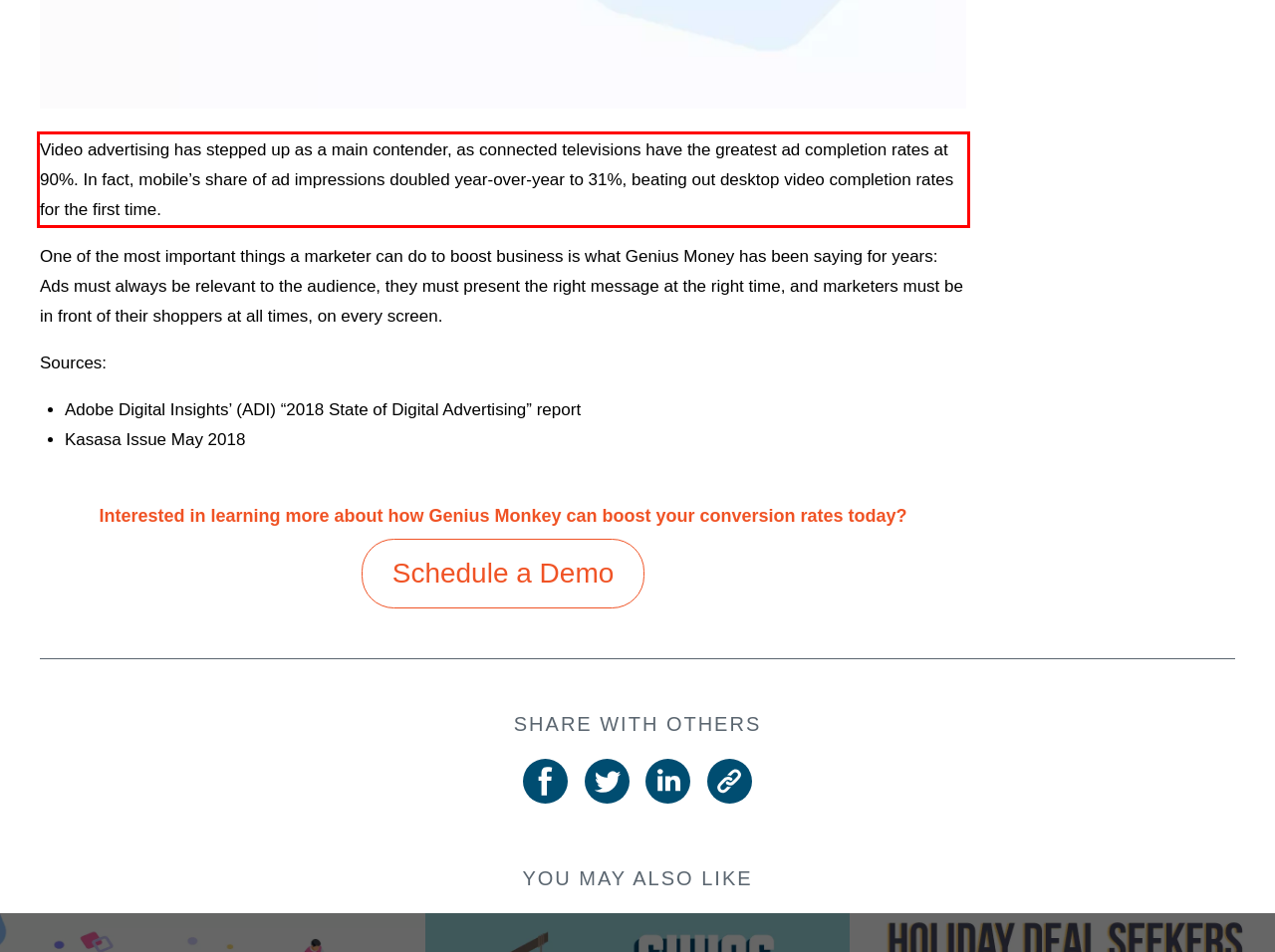Perform OCR on the text inside the red-bordered box in the provided screenshot and output the content.

Video advertising has stepped up as a main contender, as connected televisions have the greatest ad completion rates at 90%. In fact, mobile’s share of ad impressions doubled year-over-year to 31%, beating out desktop video completion rates for the first time.